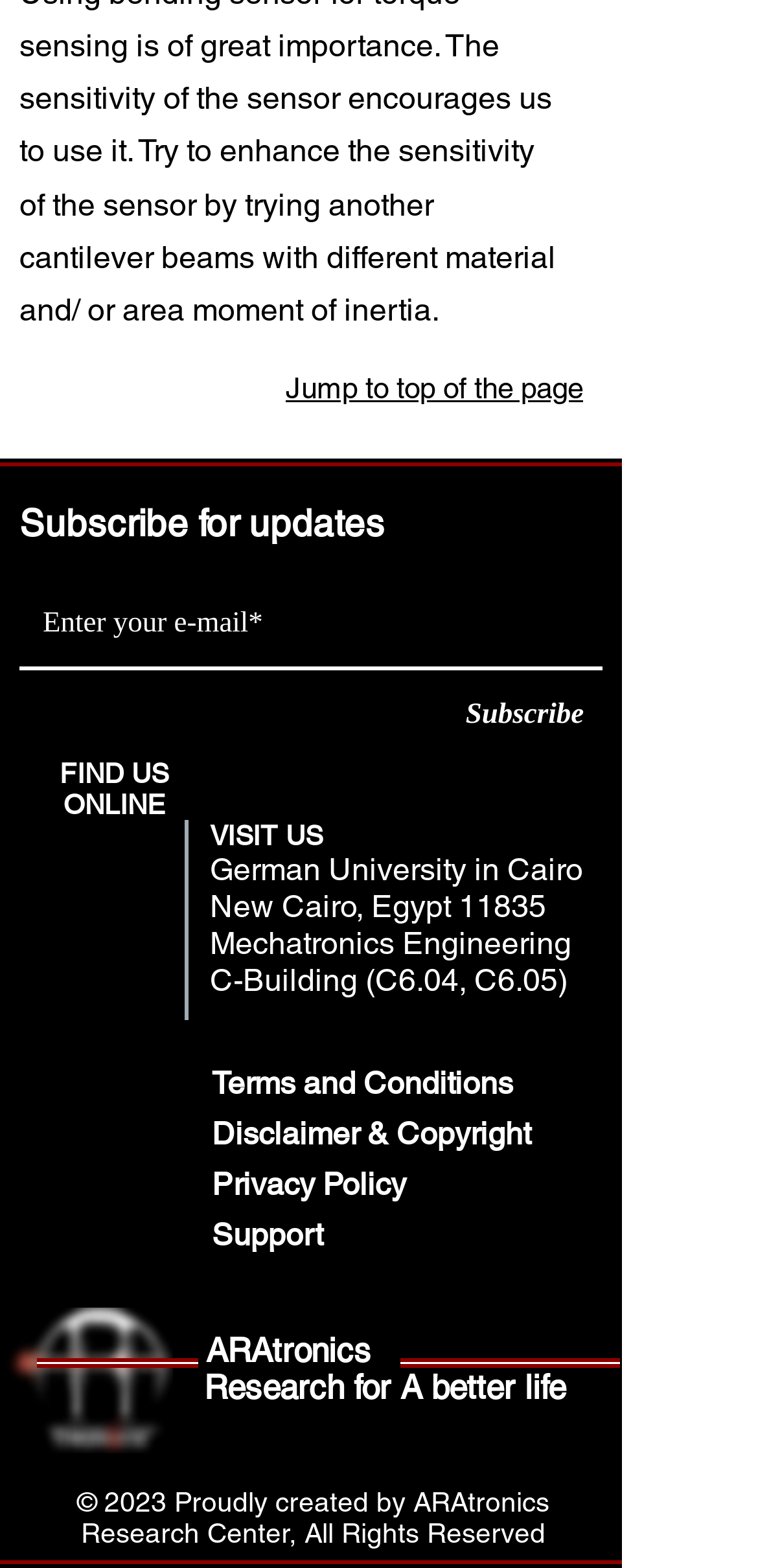Identify the bounding box coordinates of the region I need to click to complete this instruction: "View Terms and Conditions".

[0.277, 0.678, 0.679, 0.705]